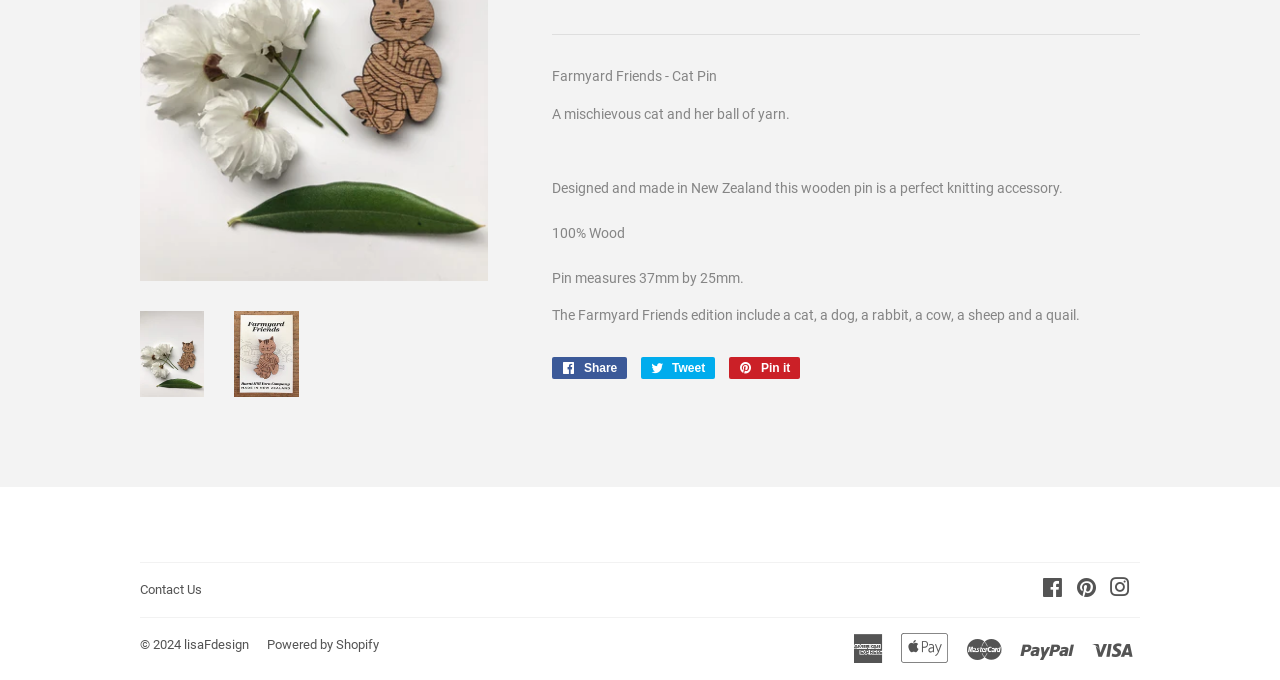Identify the bounding box for the UI element described as: "Contact Us". The coordinates should be four float numbers between 0 and 1, i.e., [left, top, right, bottom].

[0.109, 0.855, 0.158, 0.877]